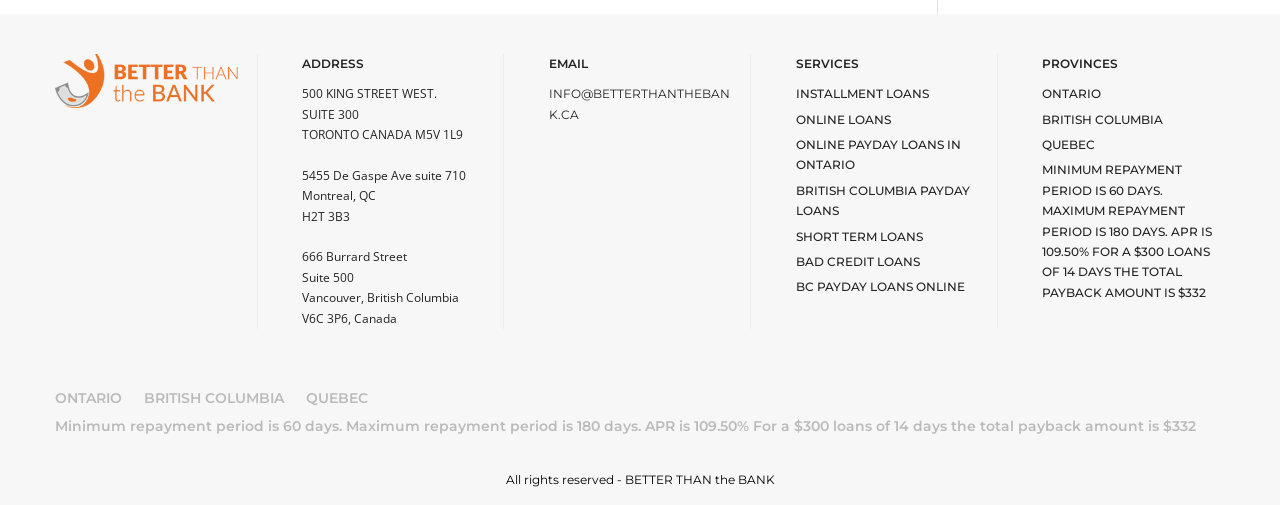Find the bounding box coordinates of the element's region that should be clicked in order to follow the given instruction: "View EMAIL address". The coordinates should consist of four float numbers between 0 and 1, i.e., [left, top, right, bottom].

[0.429, 0.171, 0.57, 0.241]